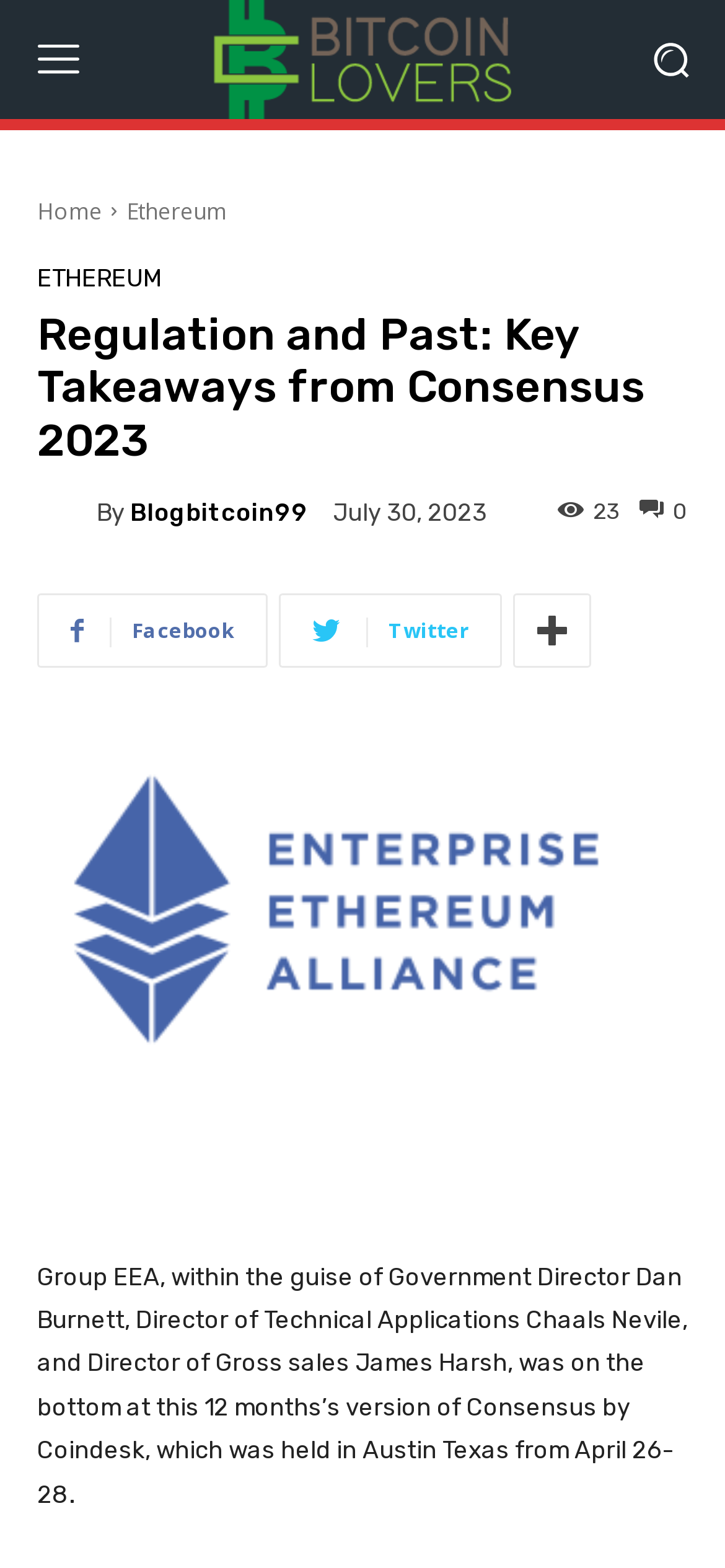Answer the question using only one word or a concise phrase: What is the name of the company that organized the event?

Coindesk